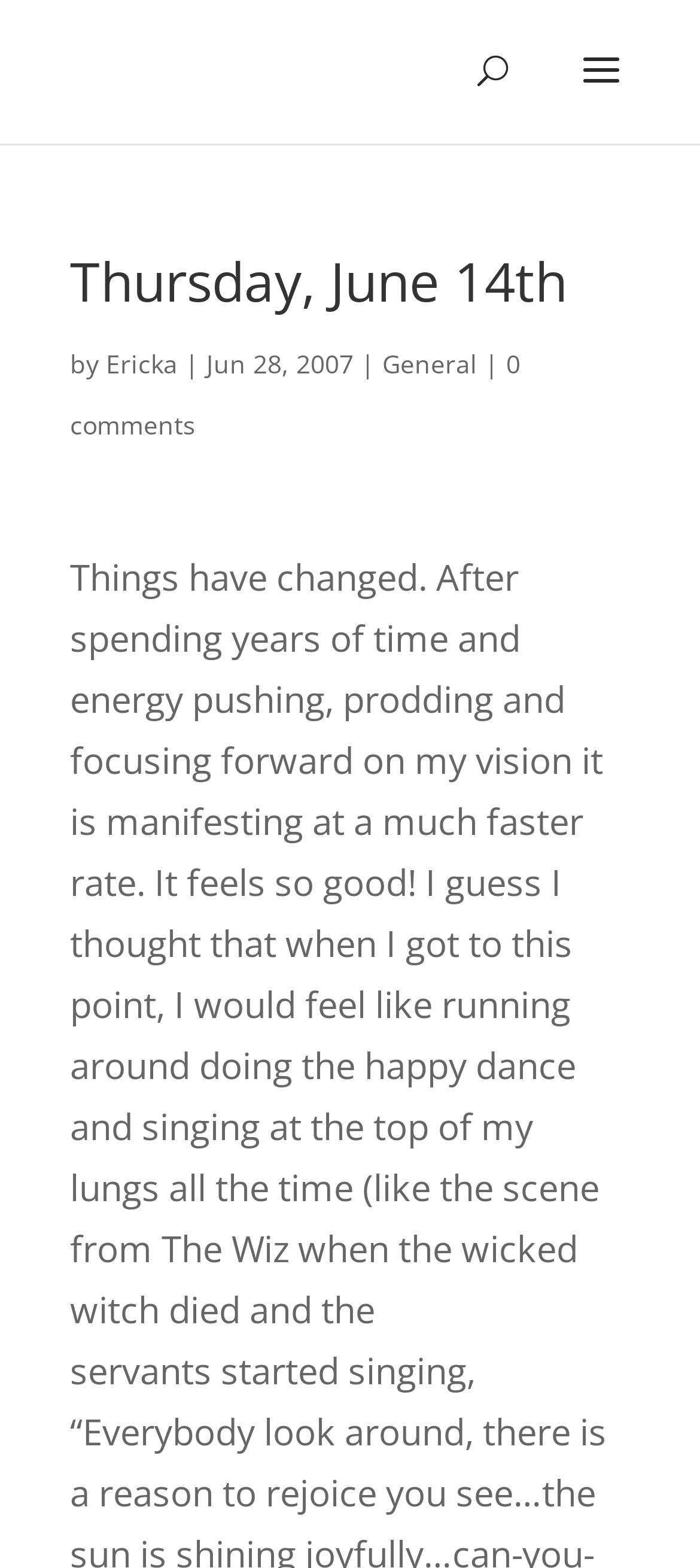Determine the bounding box coordinates for the HTML element mentioned in the following description: "0 comments". The coordinates should be a list of four floats ranging from 0 to 1, represented as [left, top, right, bottom].

[0.1, 0.221, 0.744, 0.282]